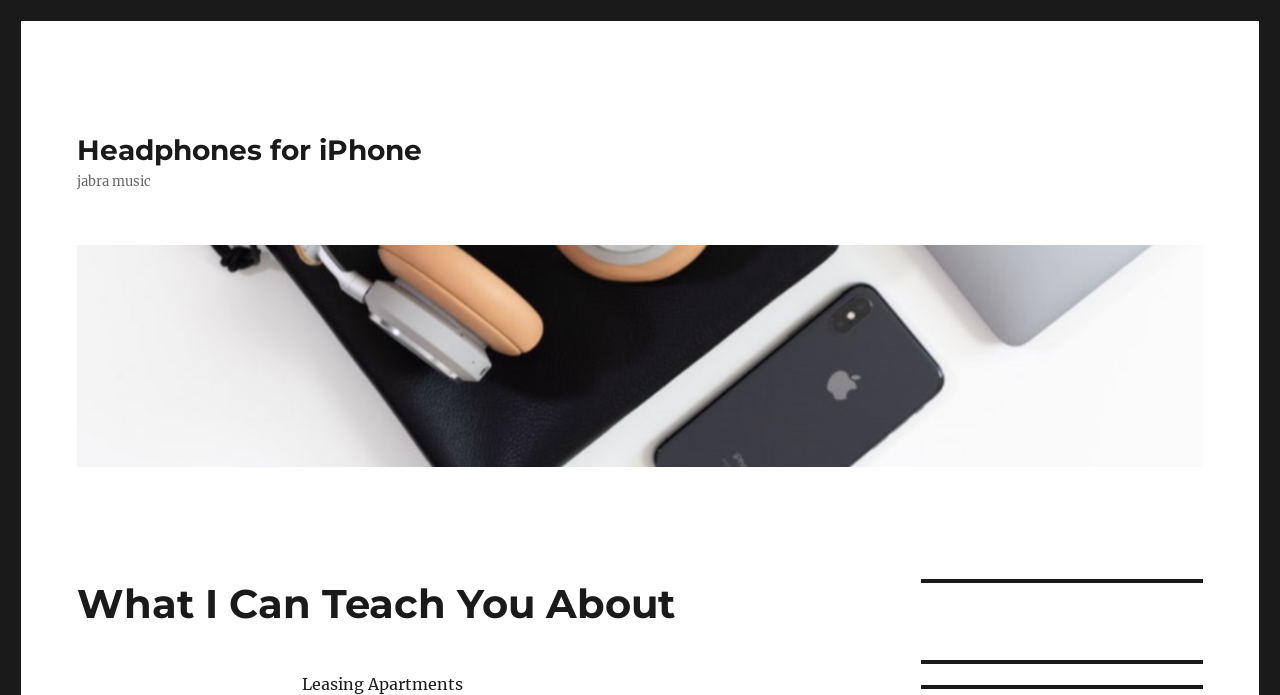What is the main topic of this webpage?
Please elaborate on the answer to the question with detailed information.

Based on the webpage structure, the main topic is clearly indicated by the repeated mention of 'Headphones for iPhone' in the link and image elements, and also supported by the header 'What I Can Teach You About'.